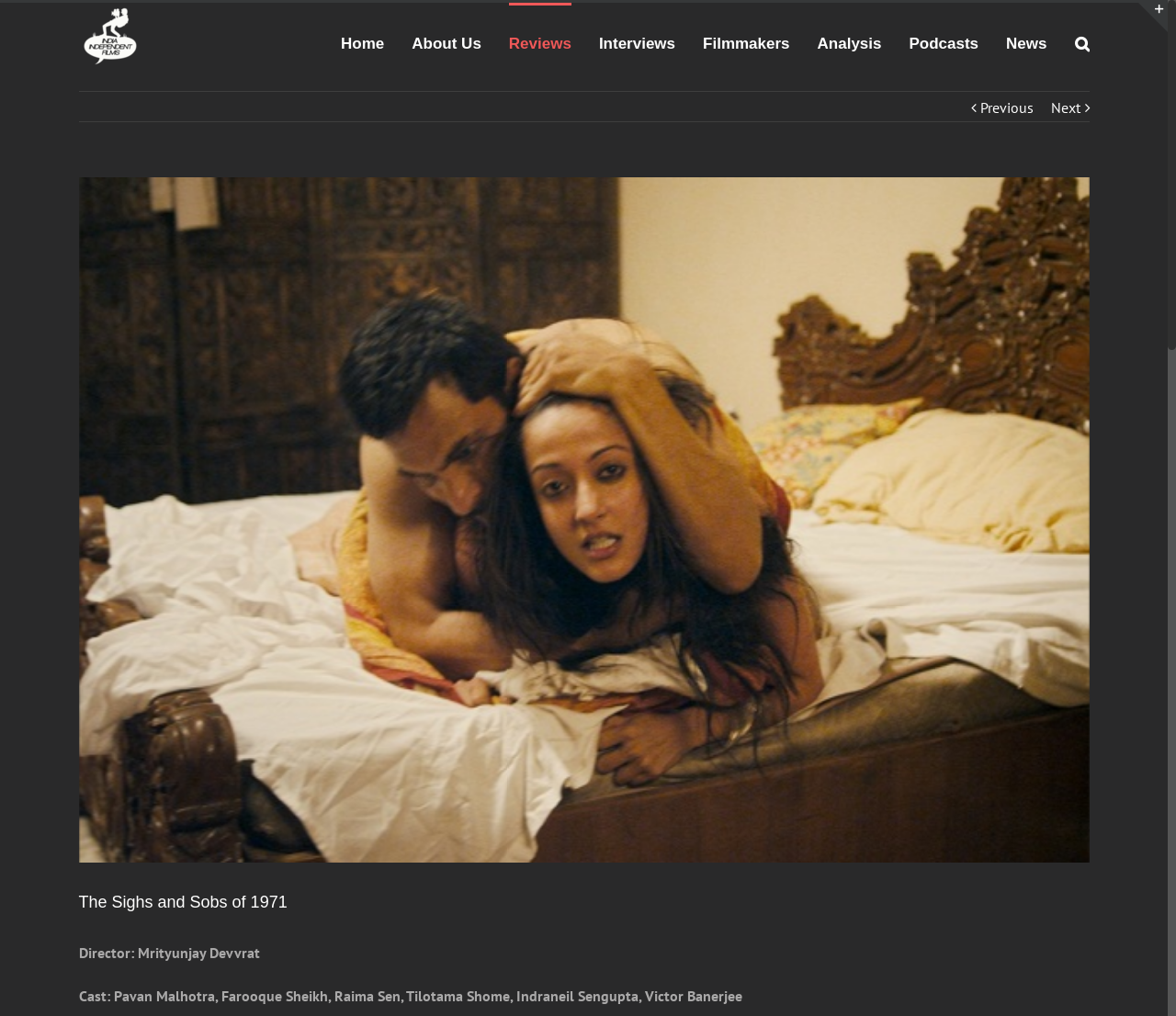Please identify the bounding box coordinates of the element that needs to be clicked to execute the following command: "go to previous page". Provide the bounding box using four float numbers between 0 and 1, formatted as [left, top, right, bottom].

[0.833, 0.09, 0.879, 0.121]